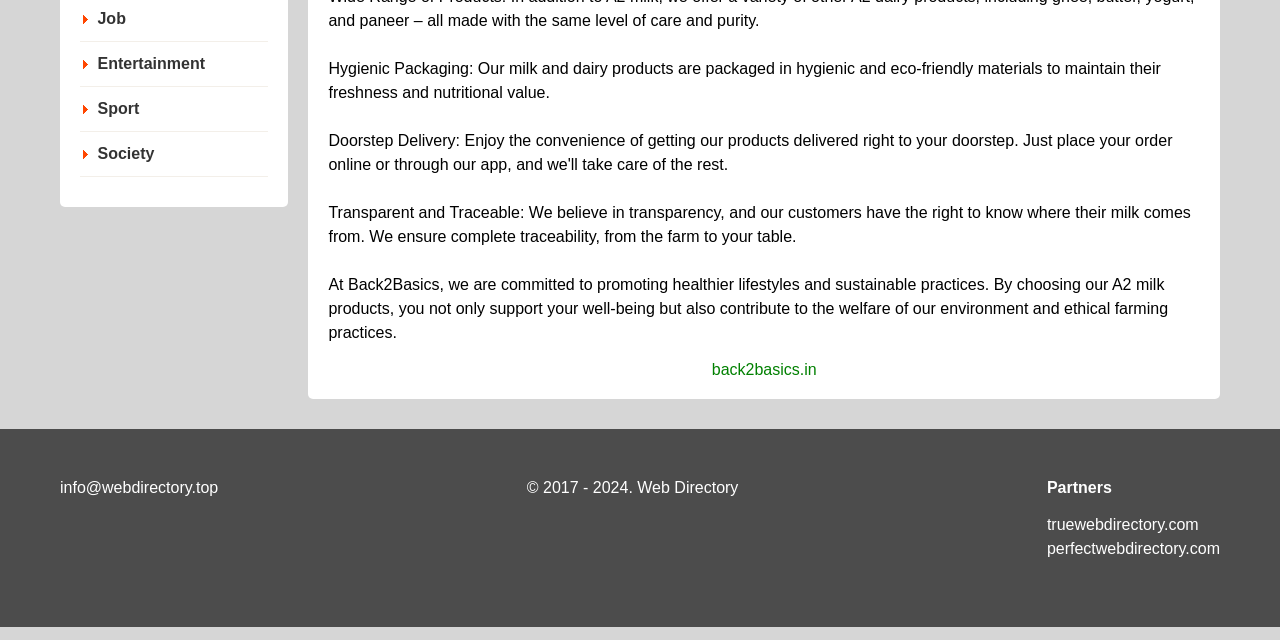Provide the bounding box coordinates for the UI element described in this sentence: "Job". The coordinates should be four float values between 0 and 1, i.e., [left, top, right, bottom].

[0.074, 0.011, 0.101, 0.048]